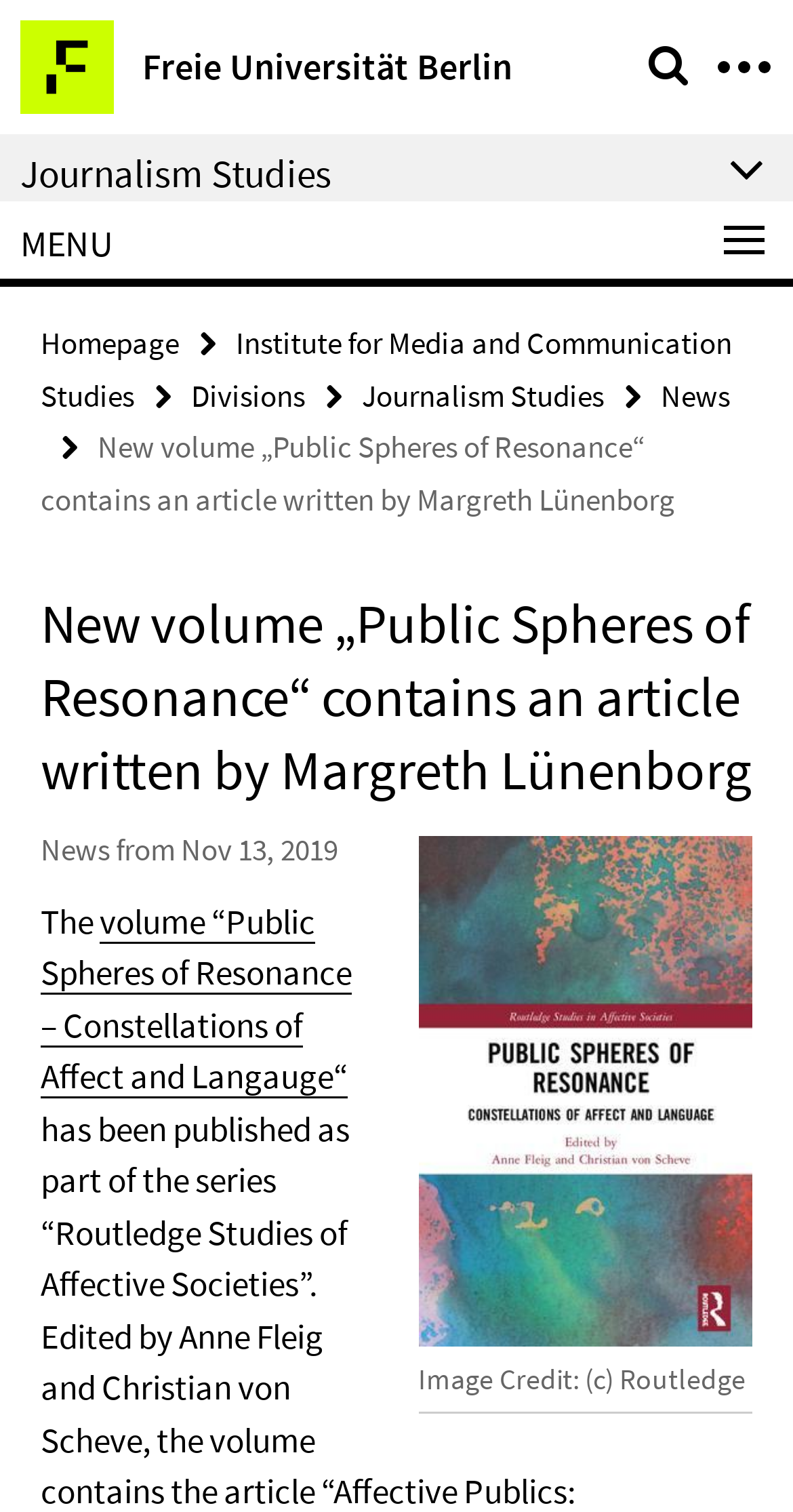Please find the bounding box coordinates in the format (top-left x, top-left y, bottom-right x, bottom-right y) for the given element description. Ensure the coordinates are floating point numbers between 0 and 1. Description: title="Show large image"

[0.527, 0.553, 0.949, 0.891]